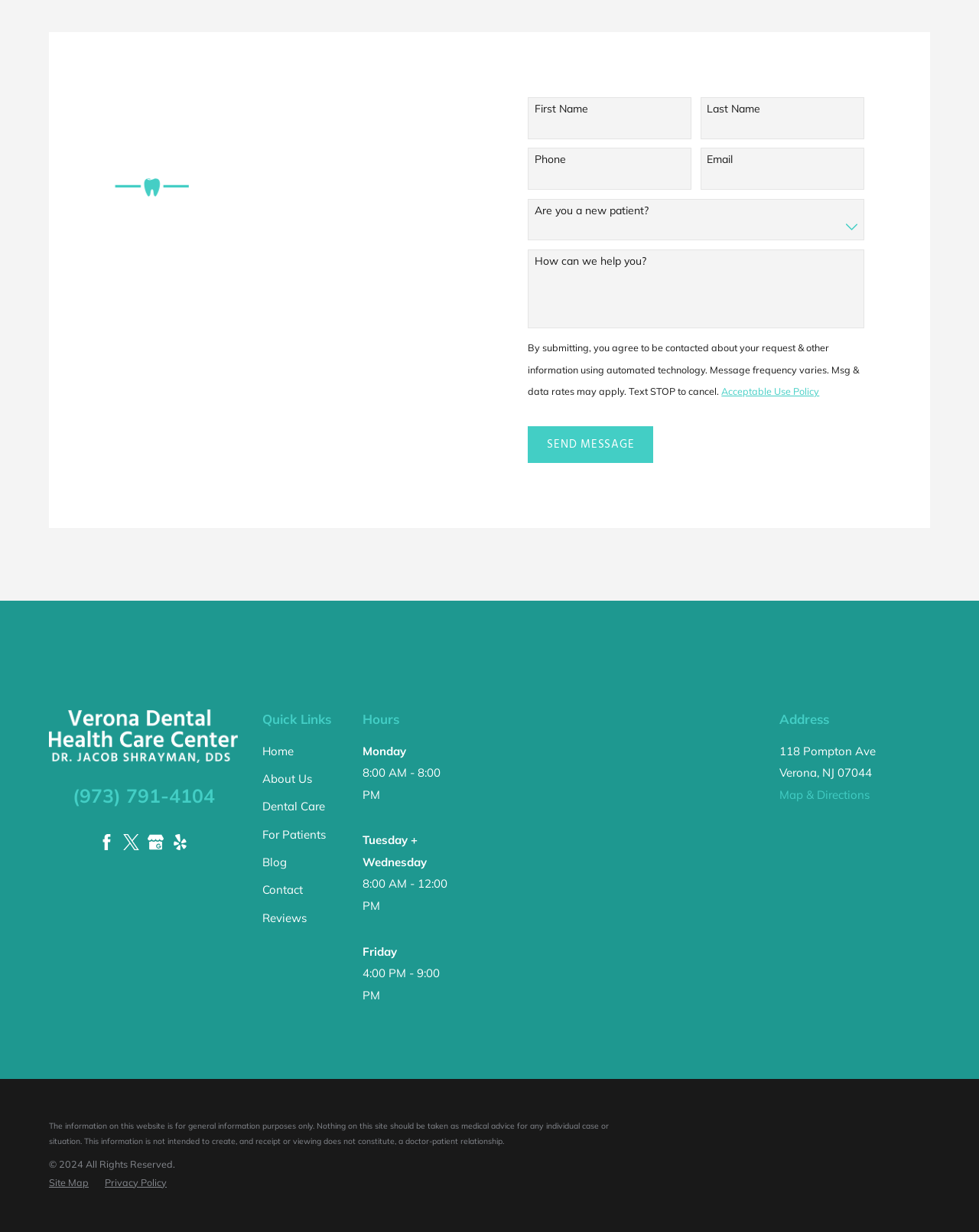What is the dentist's name?
Using the visual information, respond with a single word or phrase.

Jacob Shrayman, DDS